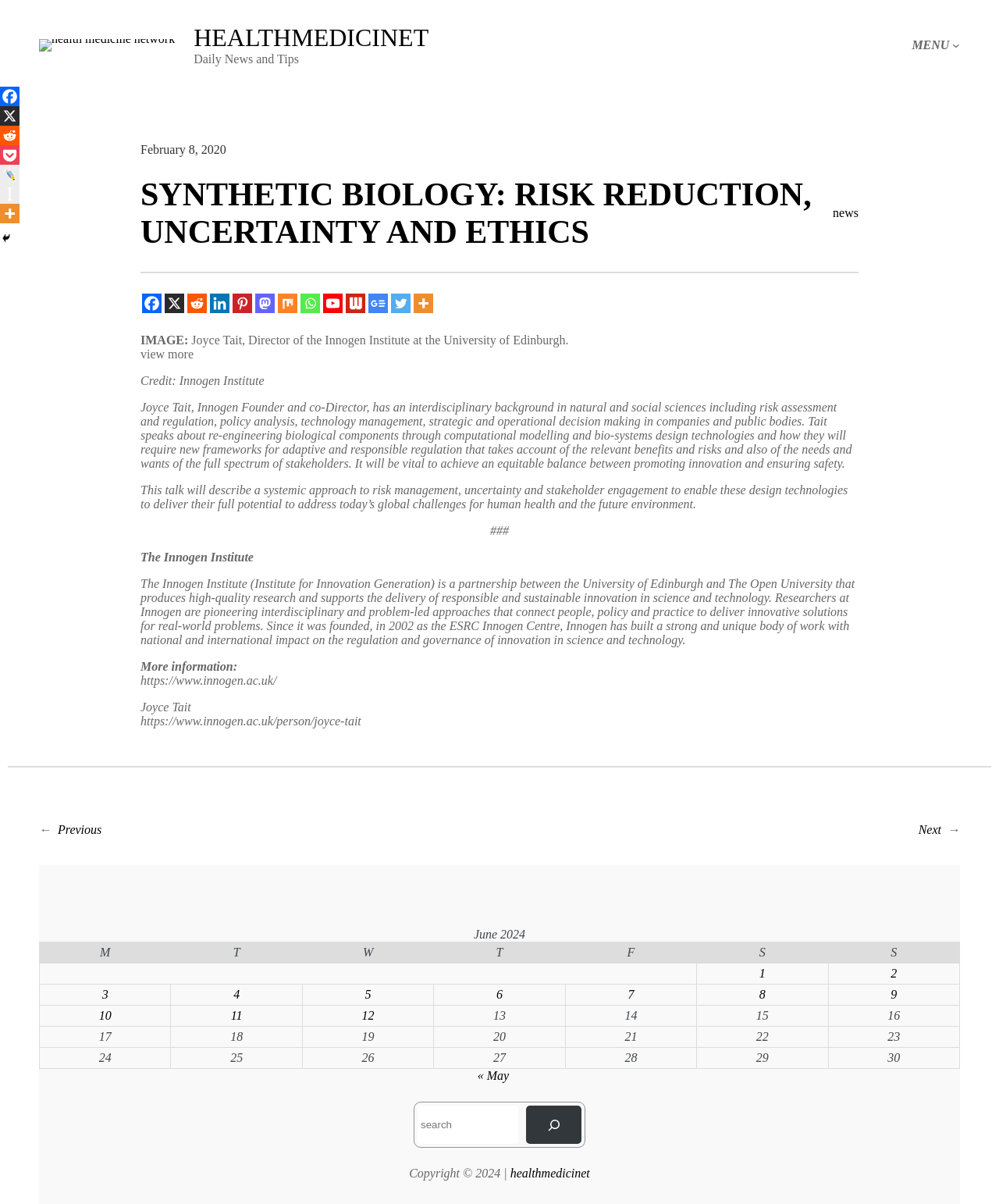Please examine the image and answer the question with a detailed explanation:
What is the date of the news article?

The webpage mentions 'February 8, 2020' in the time element, indicating that the date of the news article is February 8, 2020.